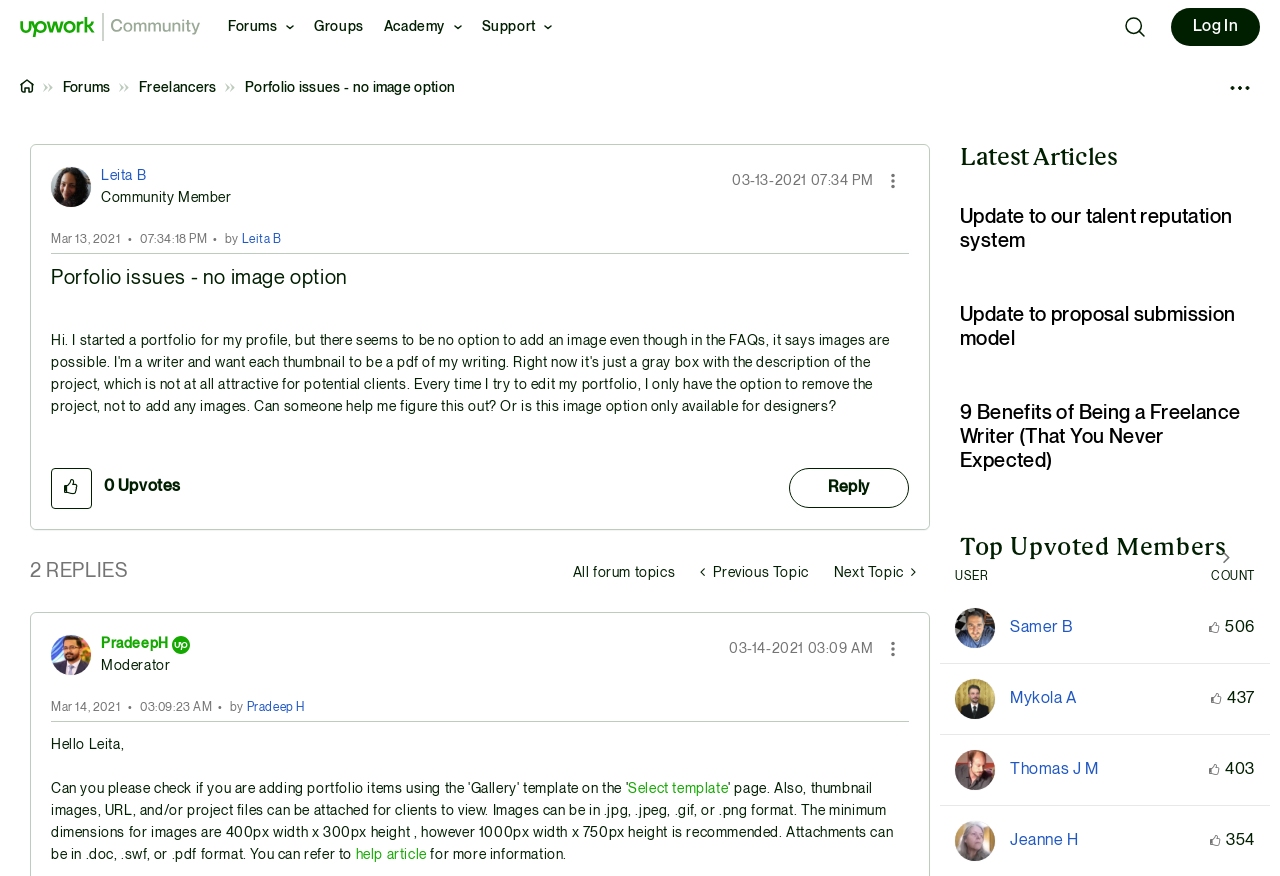Identify the bounding box of the HTML element described as: "Groups".

[0.245, 0.018, 0.284, 0.061]